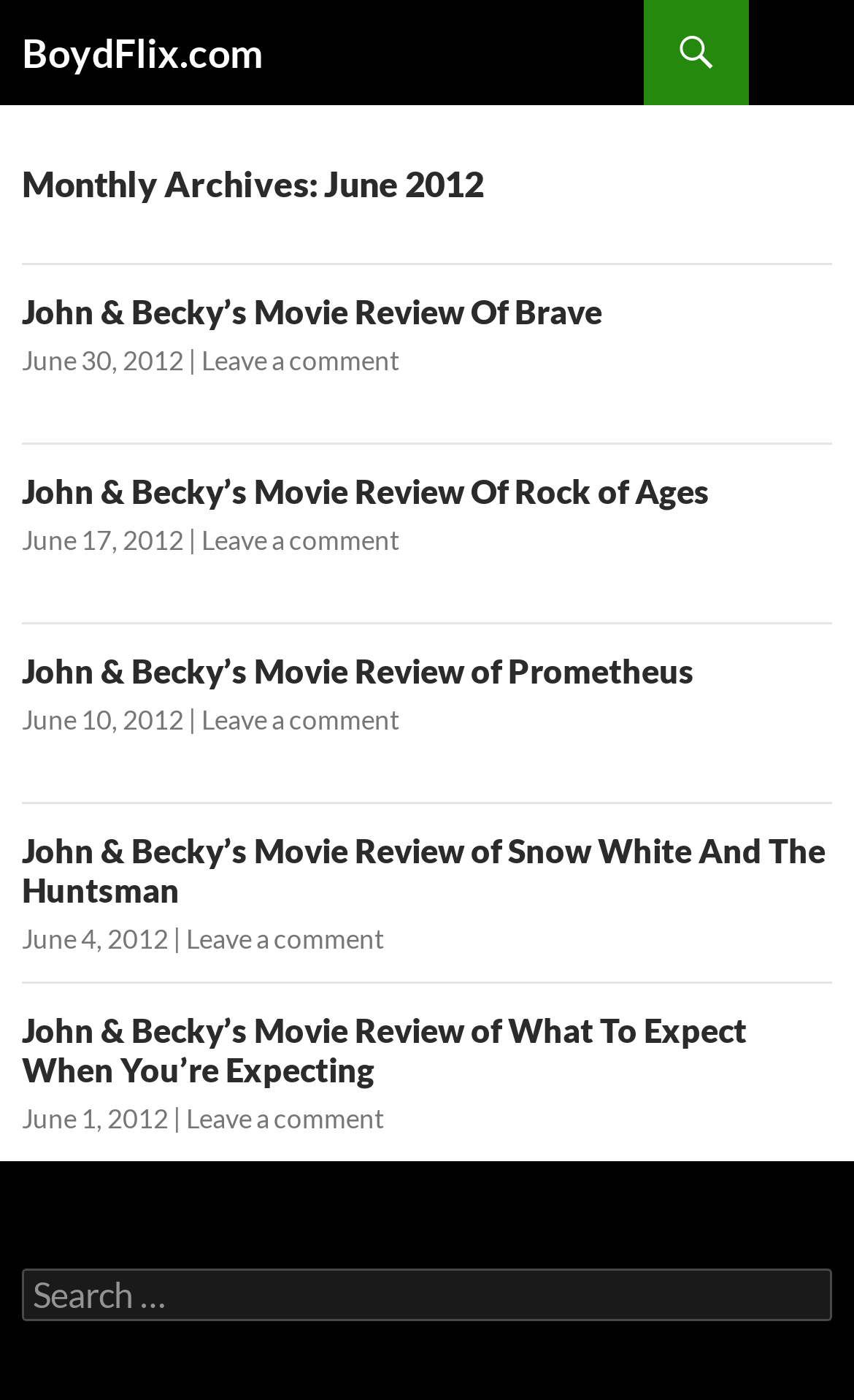What is the format of the movie review headings?
Can you give a detailed and elaborate answer to the question?

By examining the webpage's structure and the headings of the movie reviews, I notice that each heading follows a consistent format, which includes the movie title followed by a review phrase, such as 'John & Becky’s Movie Review Of Brave'. This suggests that the format of the movie review headings is a combination of the movie title and a review phrase.